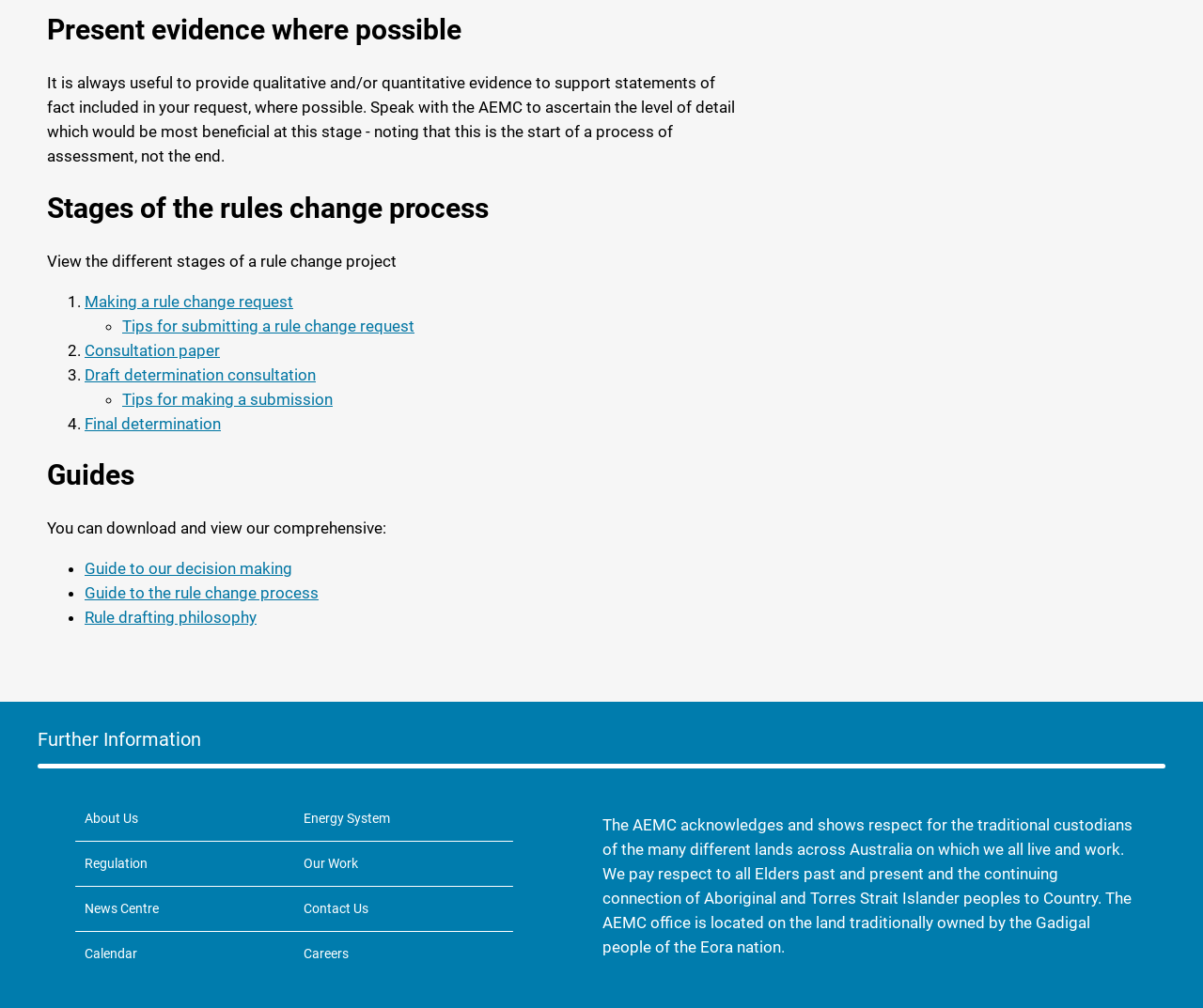How many stages are there in a rule change project?
Based on the screenshot, respond with a single word or phrase.

4